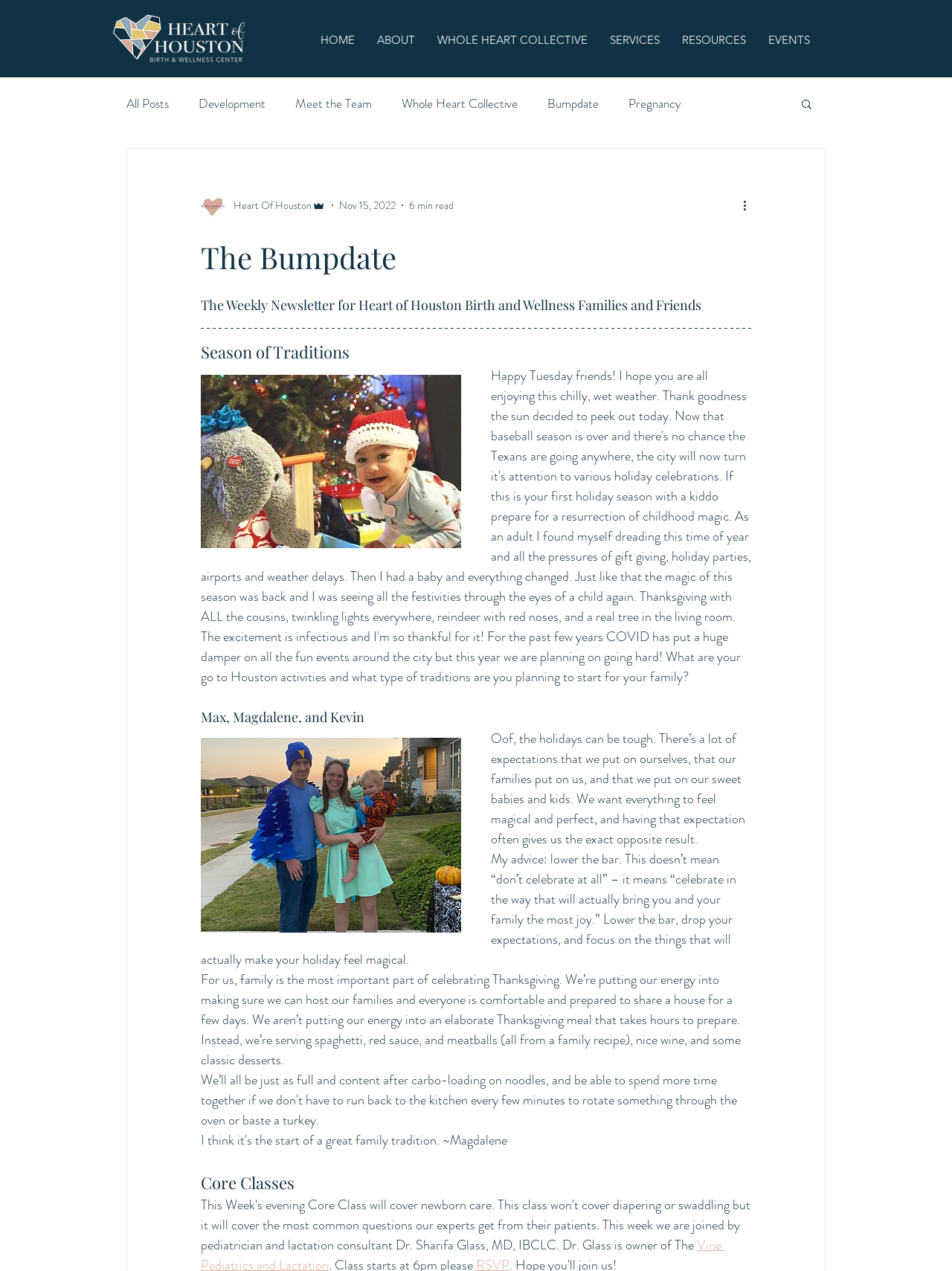What is the topic of the section 'Core Classes'?
Look at the screenshot and give a one-word or phrase answer.

Core Classes